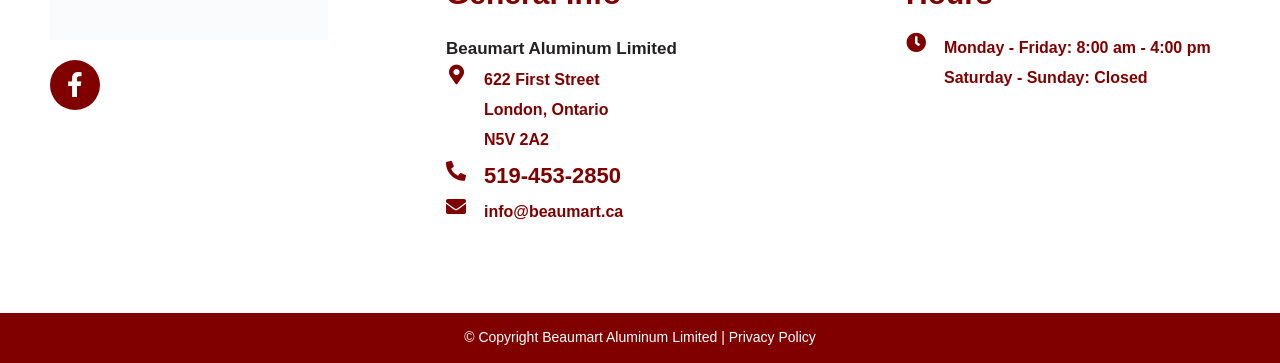What is the phone number?
Carefully examine the image and provide a detailed answer to the question.

The phone number can be found in the heading element '519-453-2850' located below the company address, which is likely to be the contact information of the company.